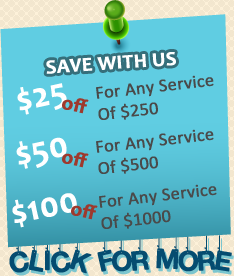What is the design style of the promotional image?
Please ensure your answer to the question is detailed and covers all necessary aspects.

The overall design of the promotional image combines vibrant colors and a playful layout, making it both informative and eye-catching, which suggests that the design style is vibrant and playful.